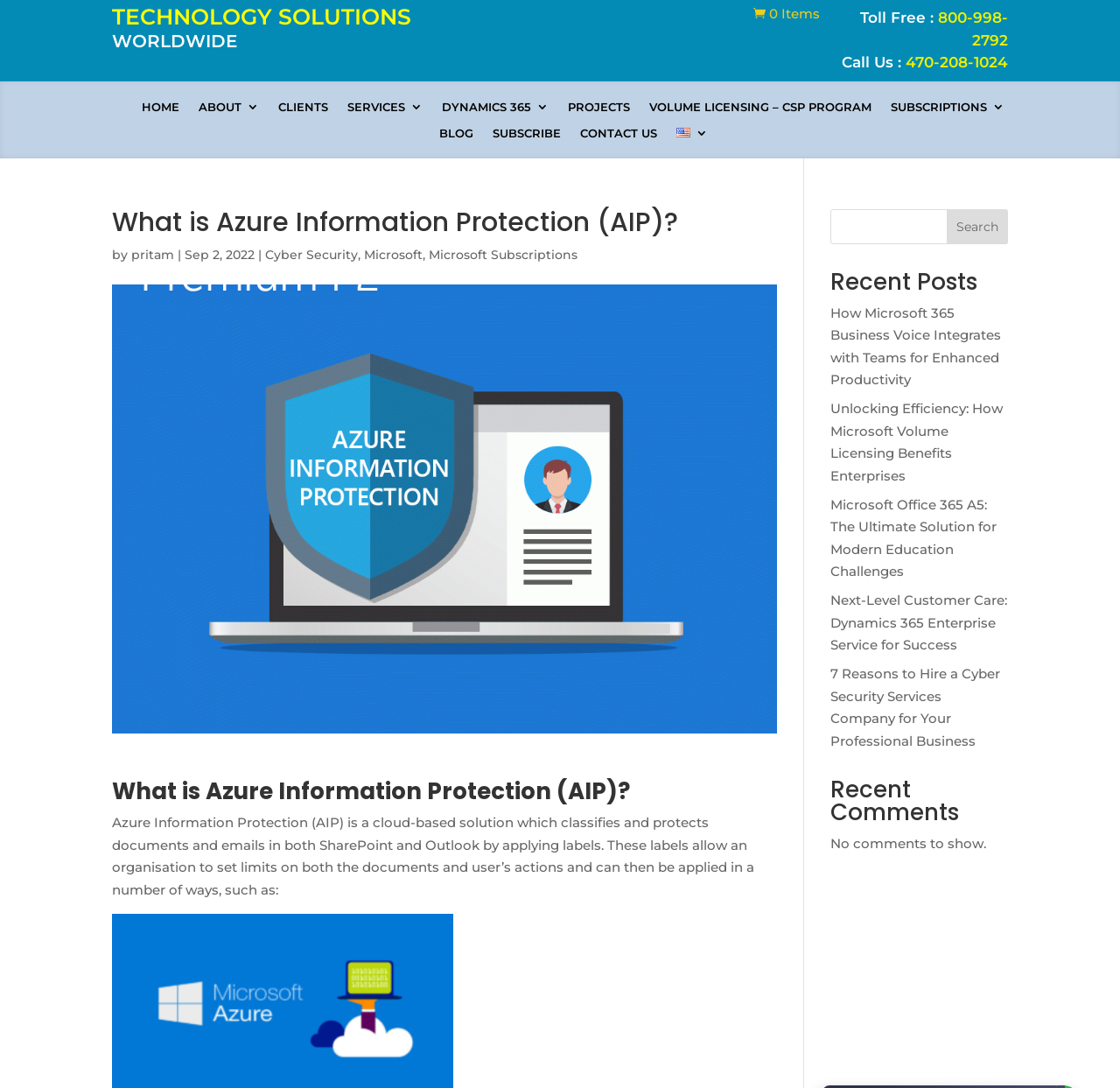Give a concise answer using only one word or phrase for this question:
What is the phone number to call for toll-free?

800-998-2792